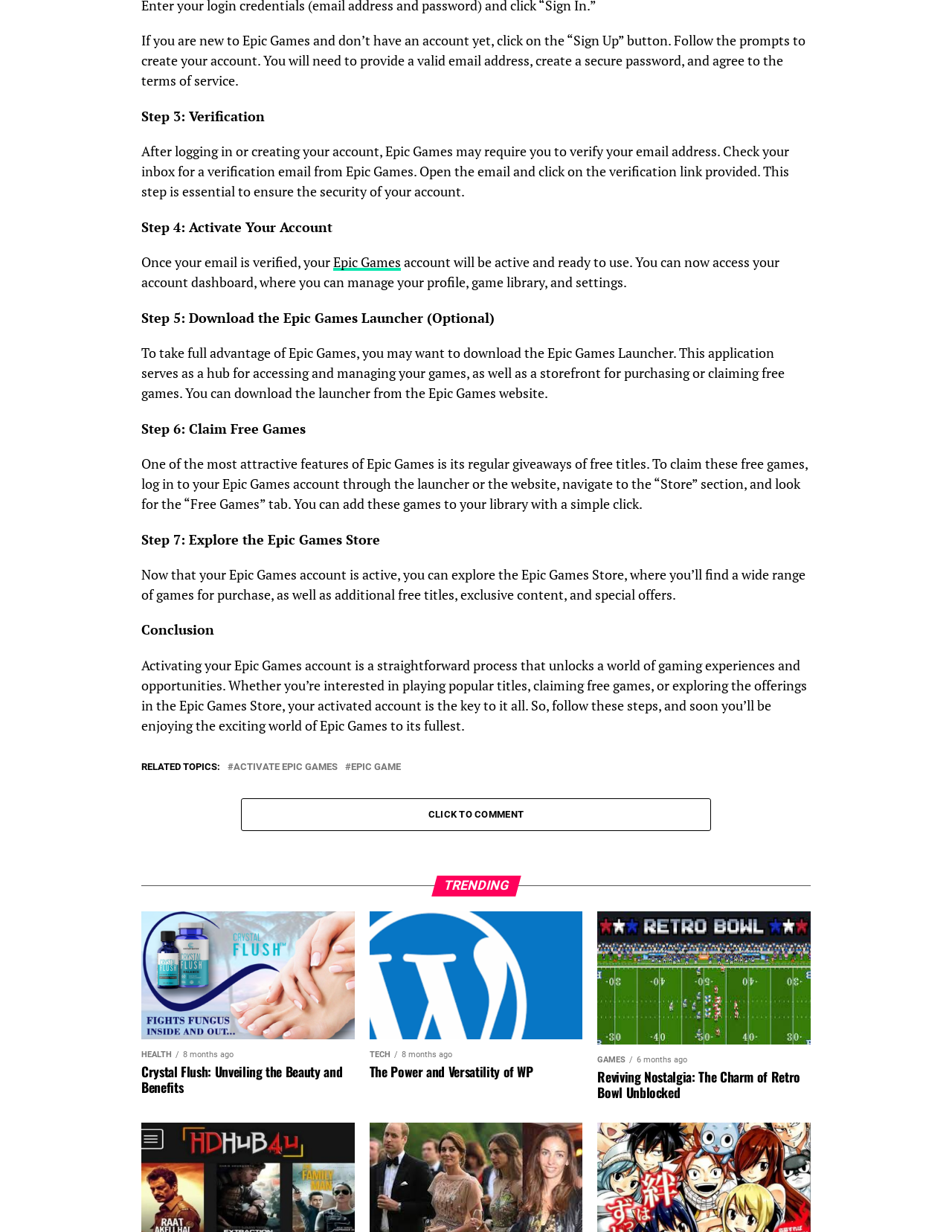Using the given description, provide the bounding box coordinates formatted as (top-left x, top-left y, bottom-right x, bottom-right y), with all values being floating point numbers between 0 and 1. Description: Epic Game

[0.369, 0.619, 0.421, 0.627]